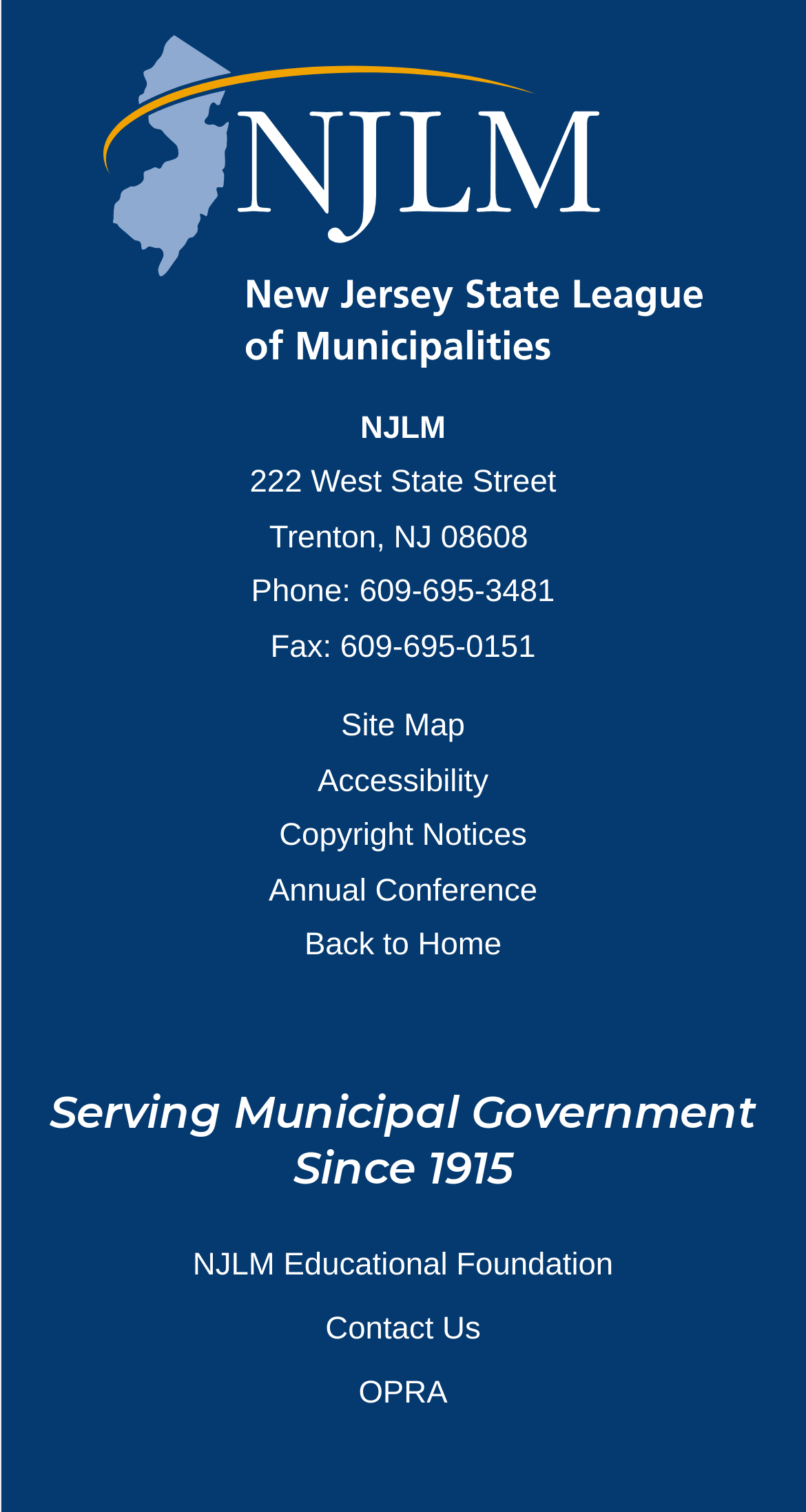Locate the bounding box coordinates of the clickable area needed to fulfill the instruction: "learn about NJLM Educational Foundation".

[0.239, 0.825, 0.761, 0.848]